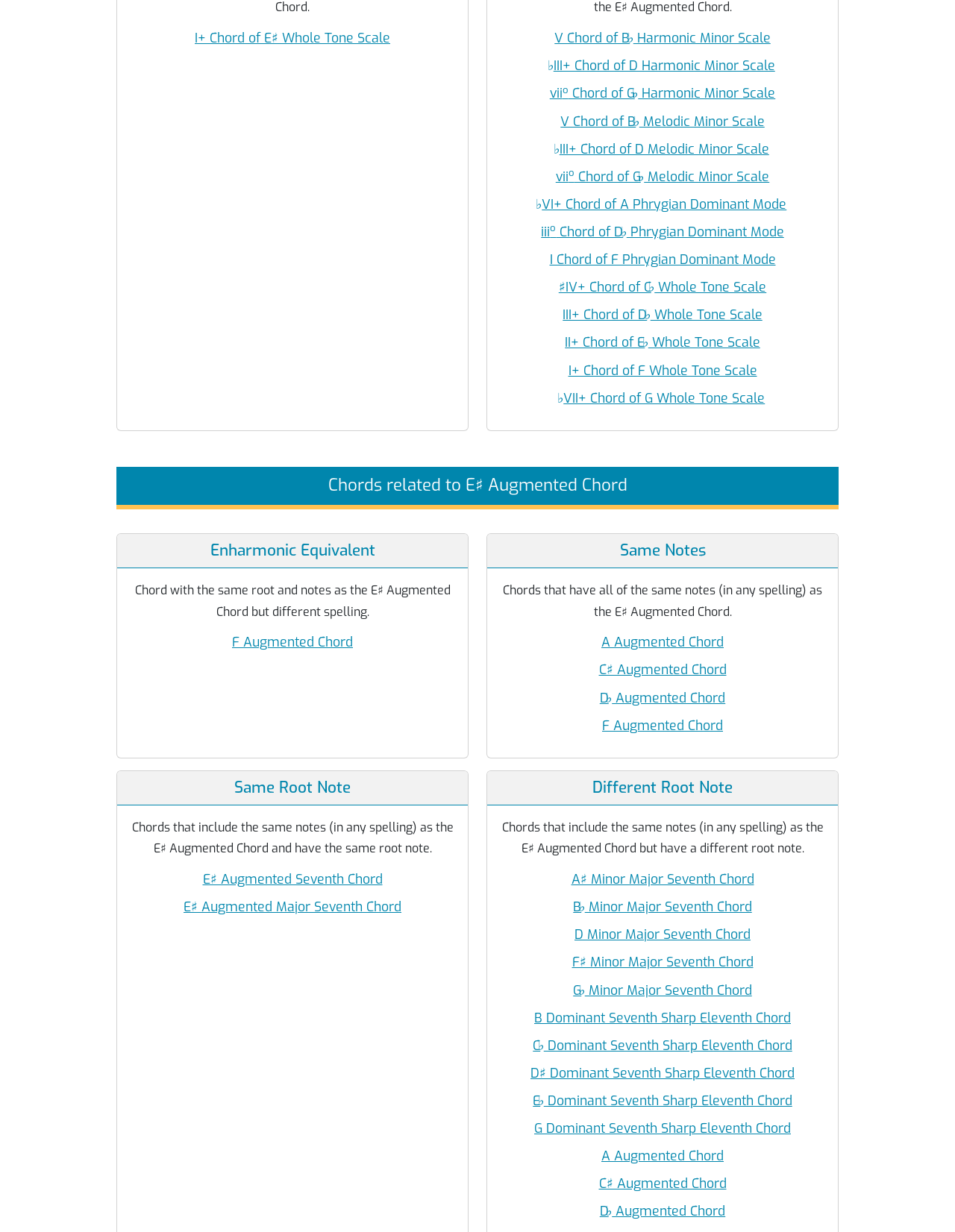Based on the provided description, "E♯ Augmented Seventh Chord", find the bounding box of the corresponding UI element in the screenshot.

[0.135, 0.708, 0.477, 0.72]